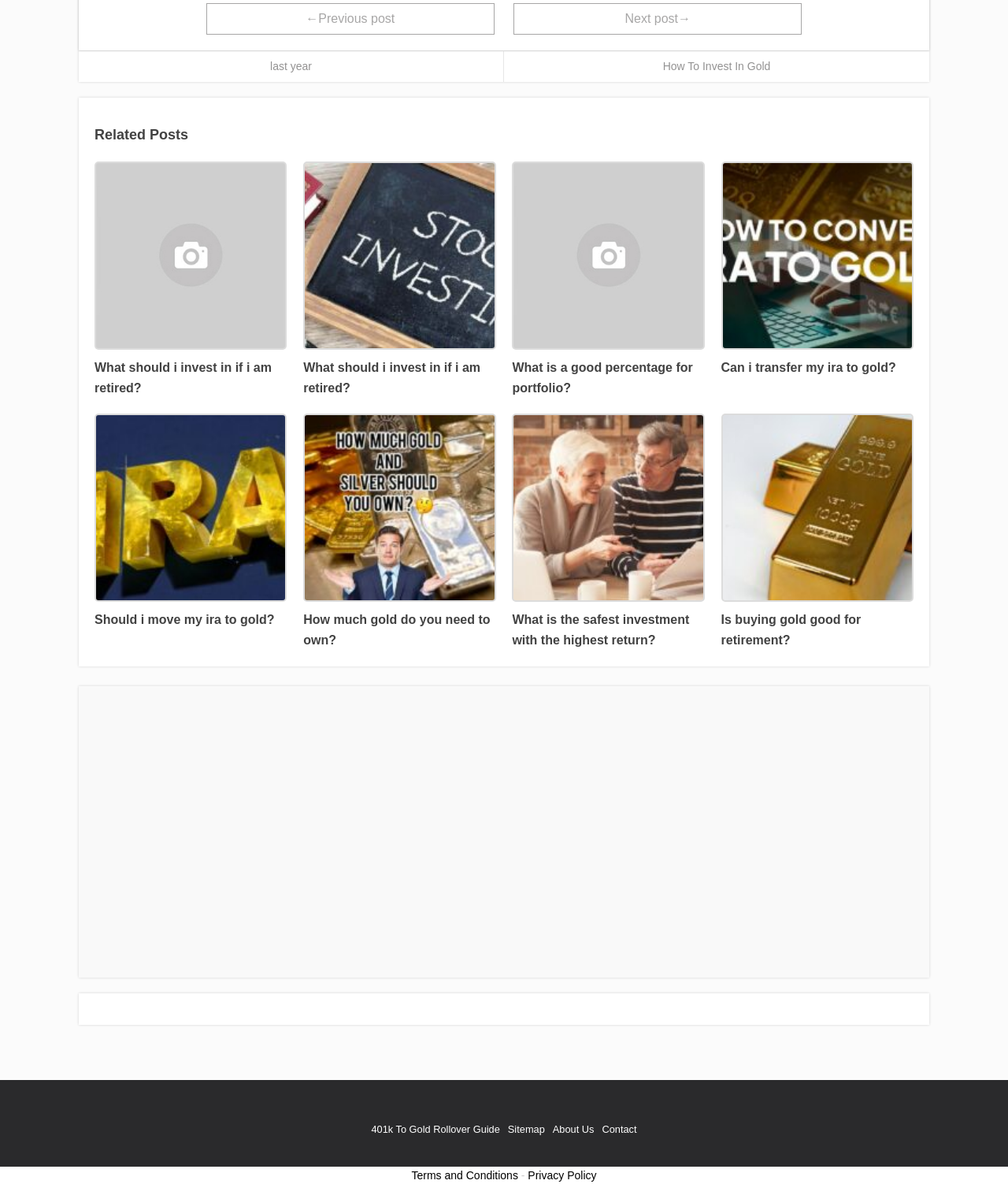Specify the bounding box coordinates of the area to click in order to follow the given instruction: "View related post about IRA to gold transfer."

[0.715, 0.137, 0.906, 0.319]